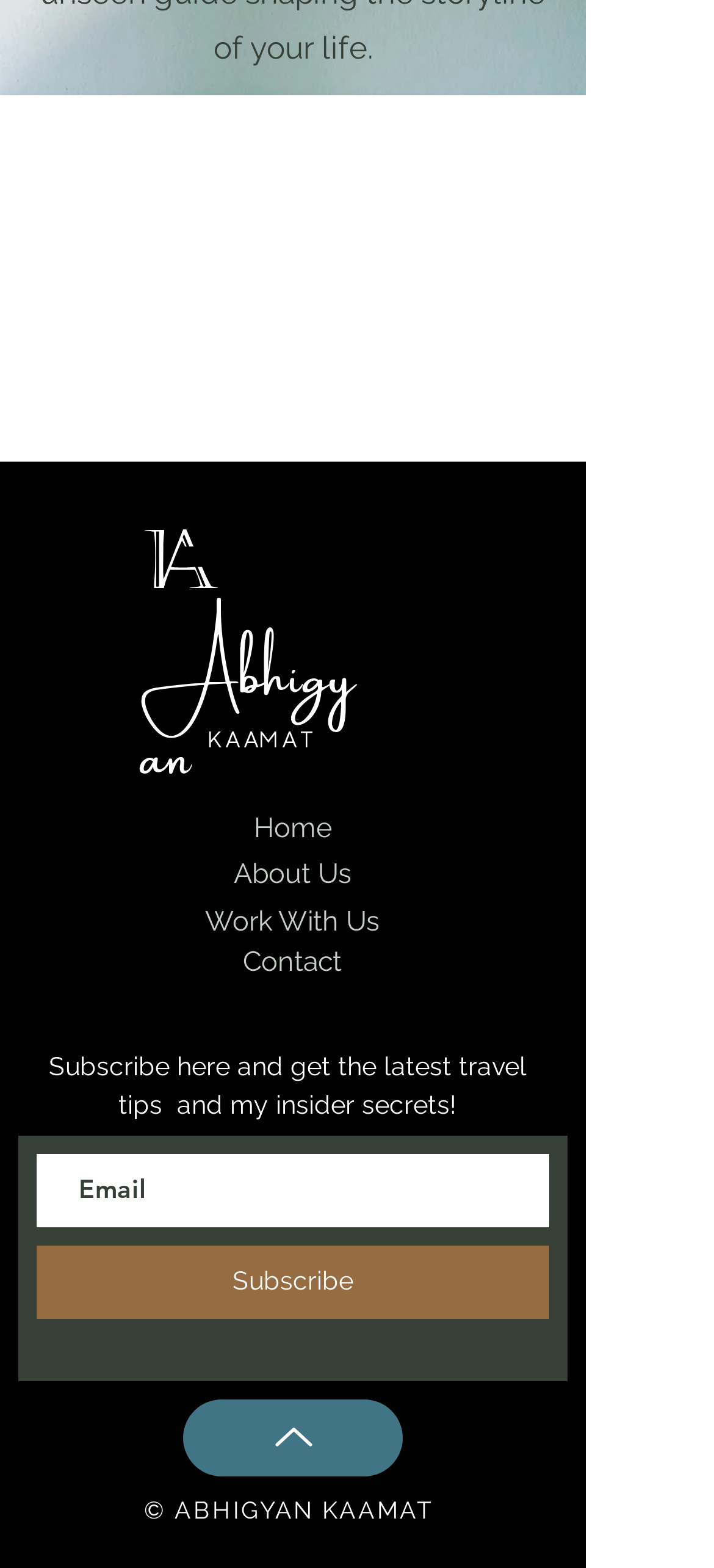Kindly respond to the following question with a single word or a brief phrase: 
What is the copyright information on the webpage?

ABHIGYAN KAAMAT